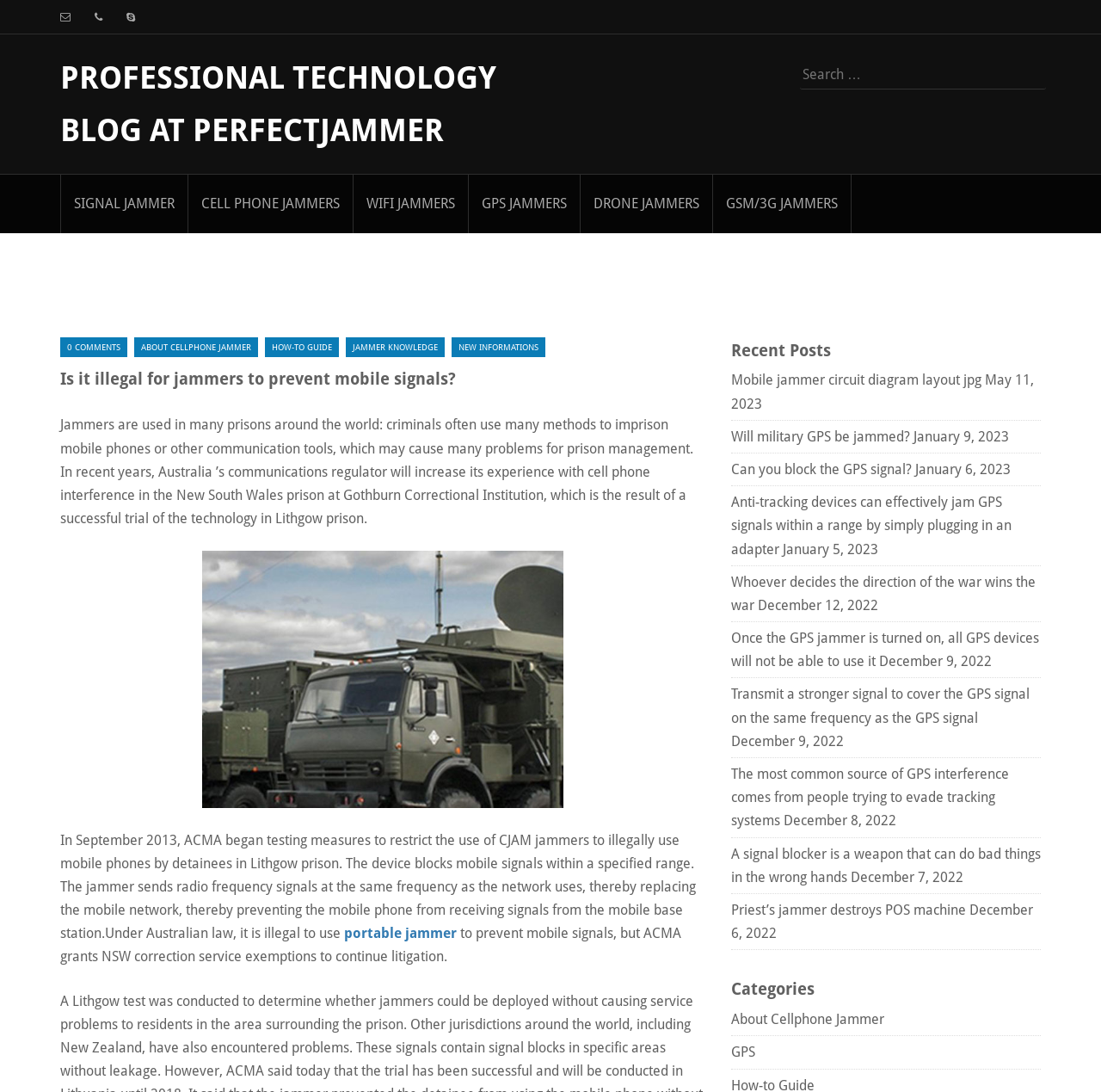Can you provide the bounding box coordinates for the element that should be clicked to implement the instruction: "Click on the 'BOOKS' tab"?

None